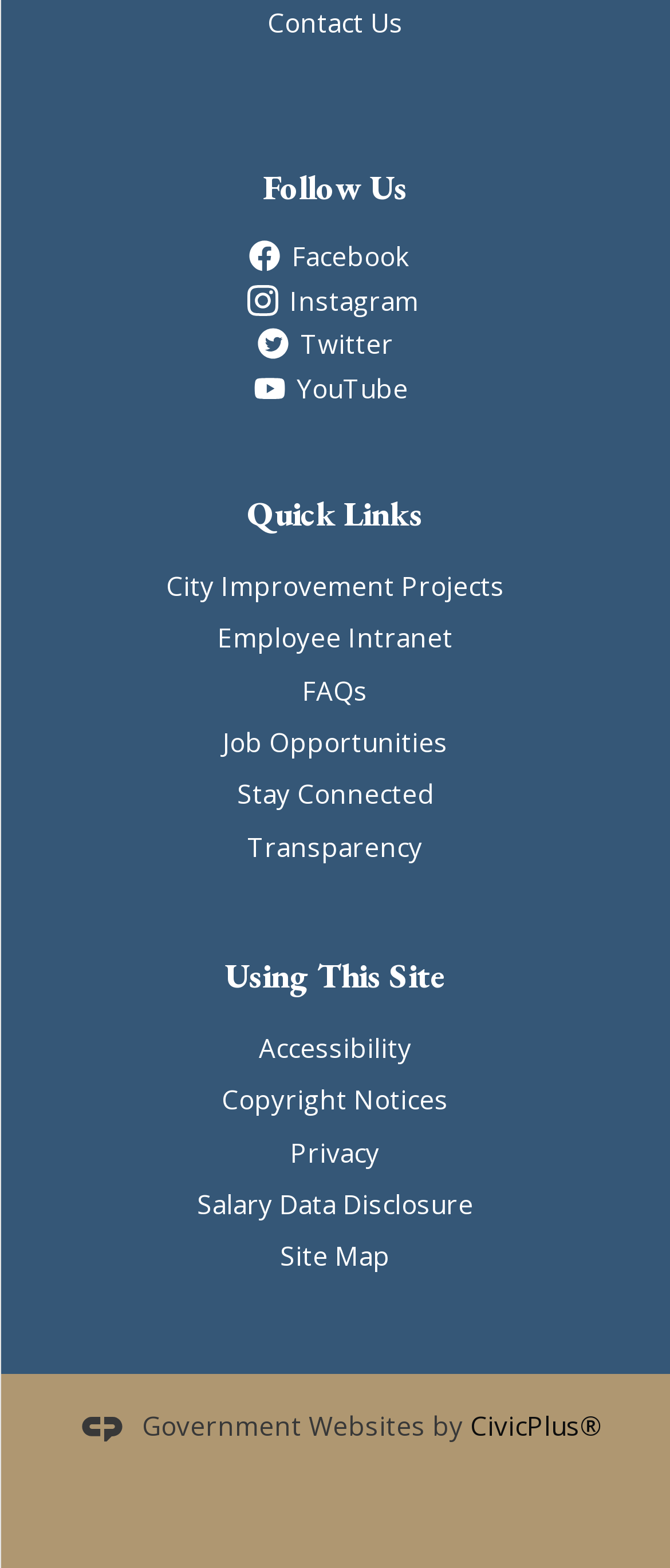Provide a one-word or short-phrase answer to the question:
What is the last link in the Quick Links section?

Transparency